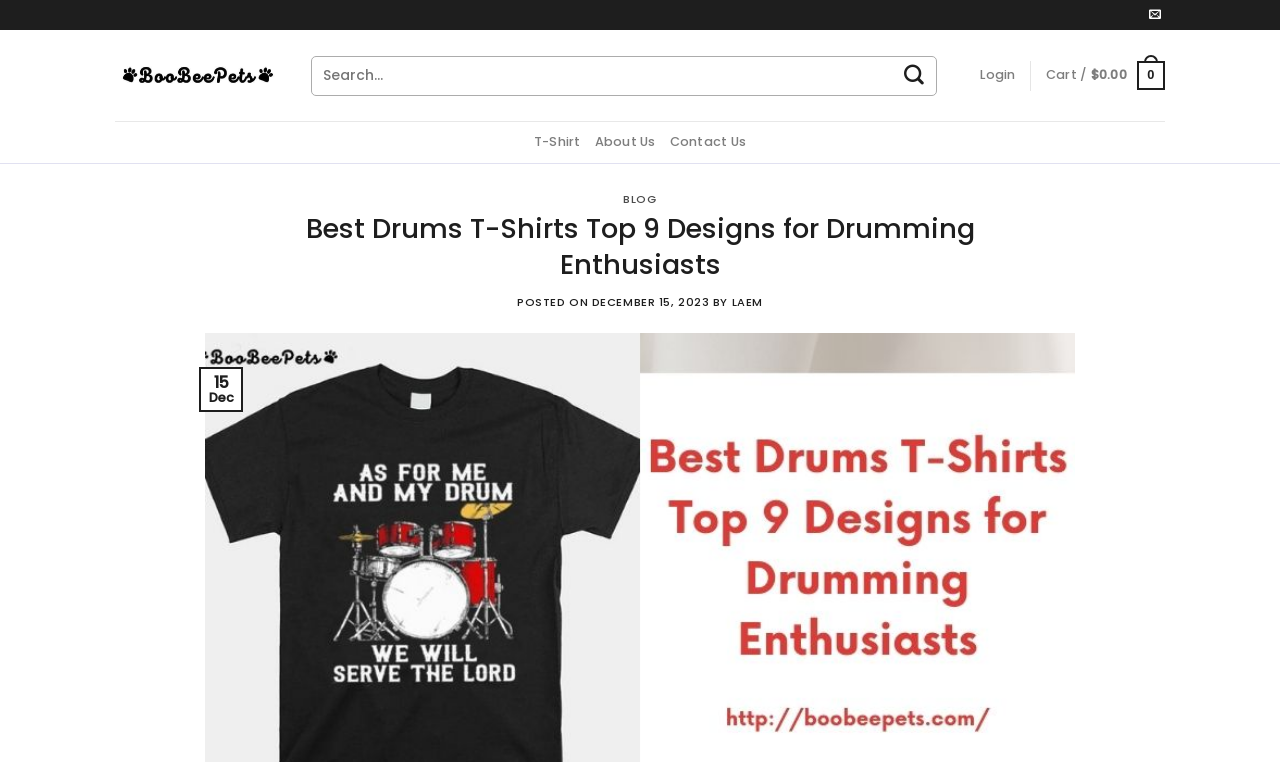What is the website's logo?
Please provide a comprehensive answer based on the details in the screenshot.

The website's logo is an image with the text 'BooBeePets' which is located at the top left corner of the webpage, with a bounding box coordinate of [0.09, 0.079, 0.22, 0.119].